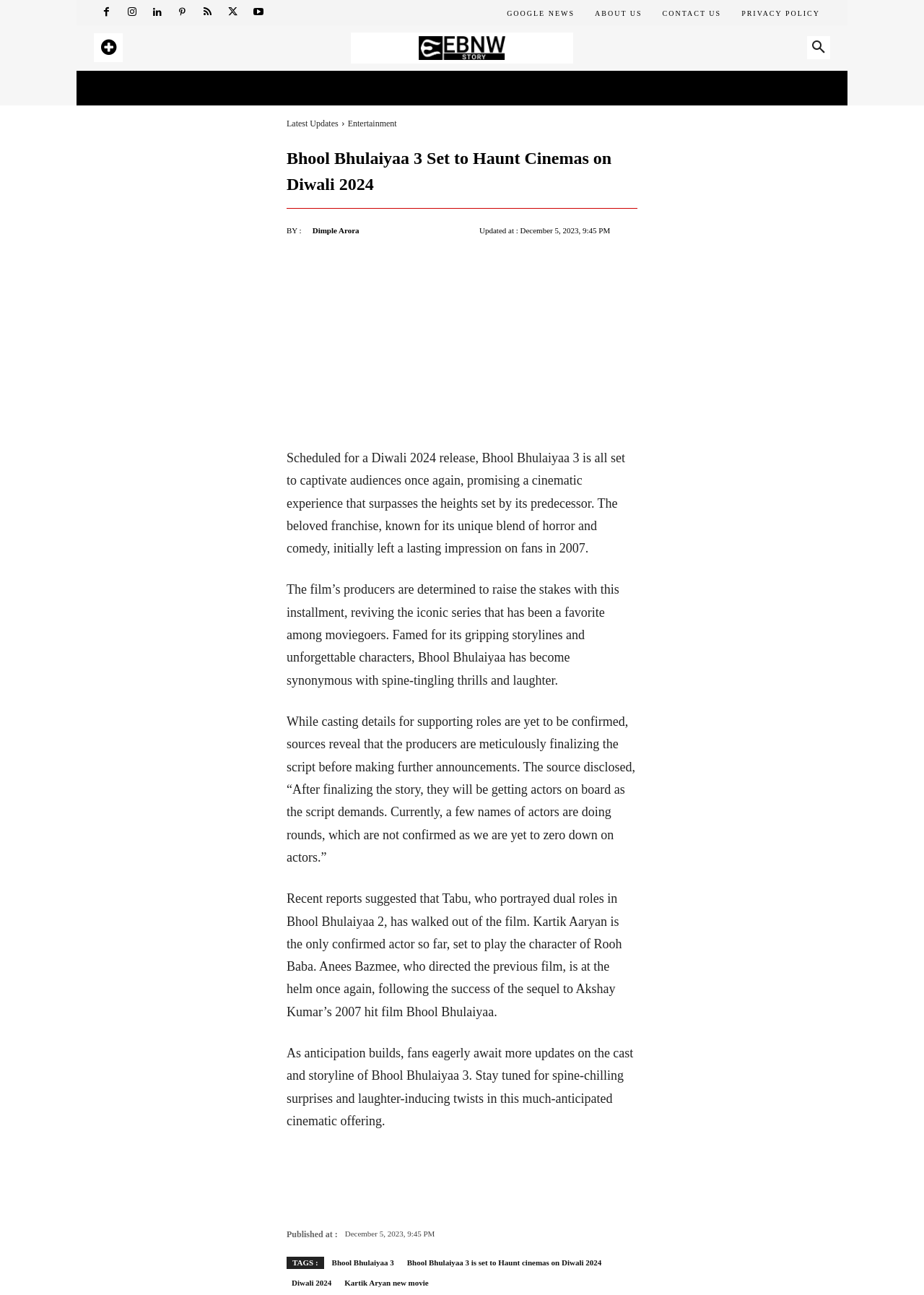What is the release date of Bhool Bhulaiyaa 3?
Refer to the screenshot and answer in one word or phrase.

Diwali 2024